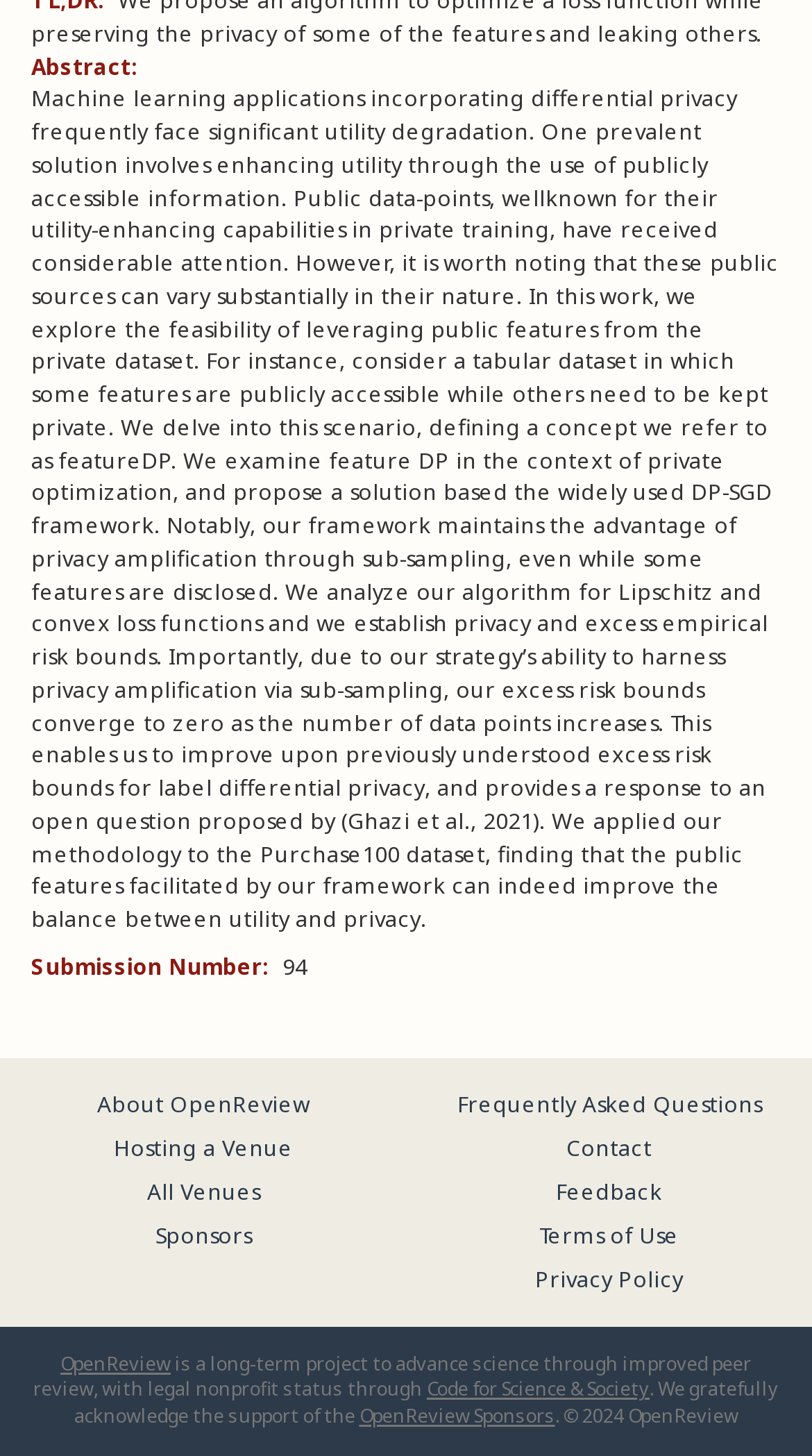Based on the element description "Code for Science & Society", predict the bounding box coordinates of the UI element.

[0.526, 0.945, 0.8, 0.963]